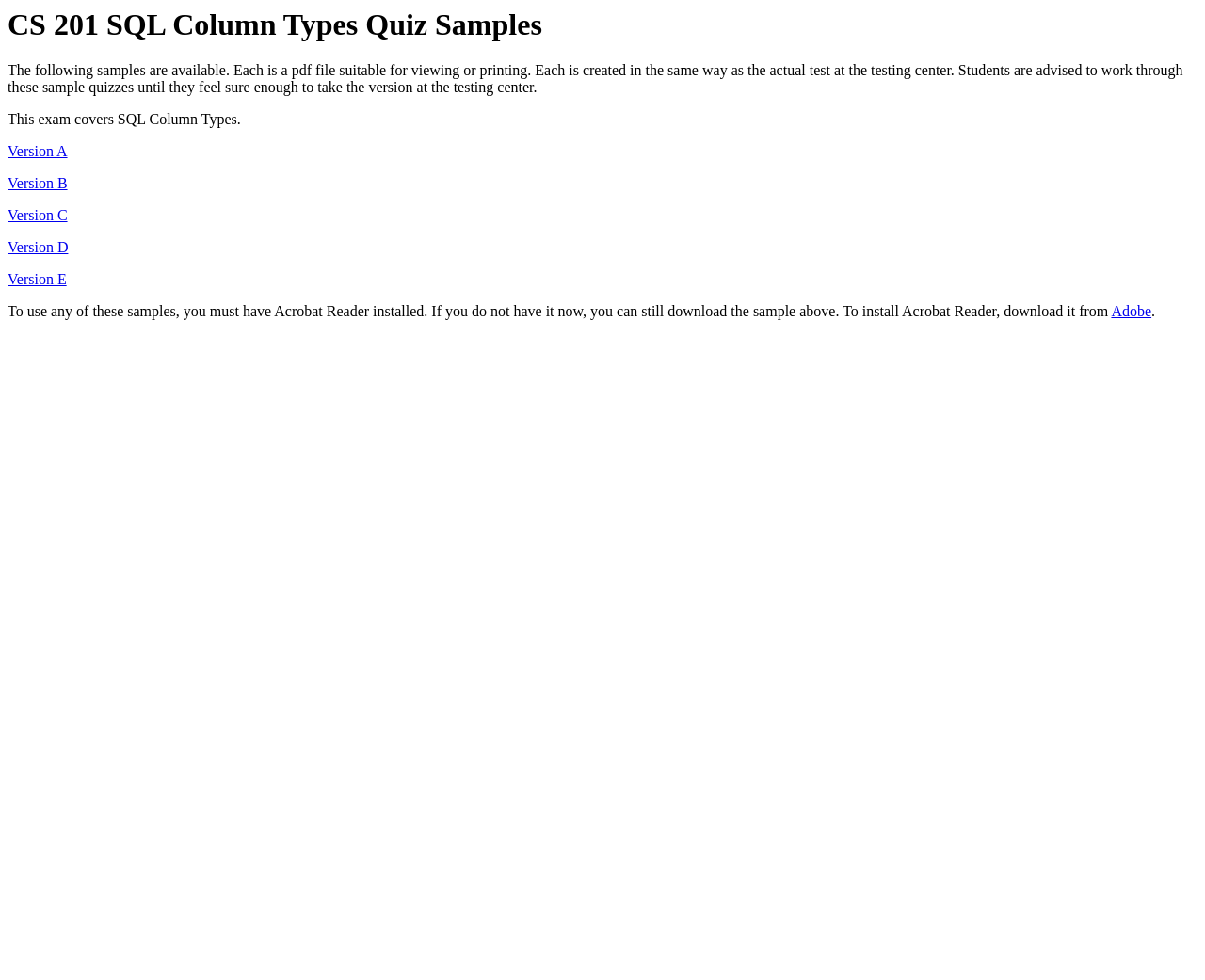What software is required to view the sample quizzes?
Kindly answer the question with as much detail as you can.

The webpage explicitly states that Acrobat Reader is required to view the sample quizzes. It even provides a link to download Acrobat Reader for those who do not have it installed.